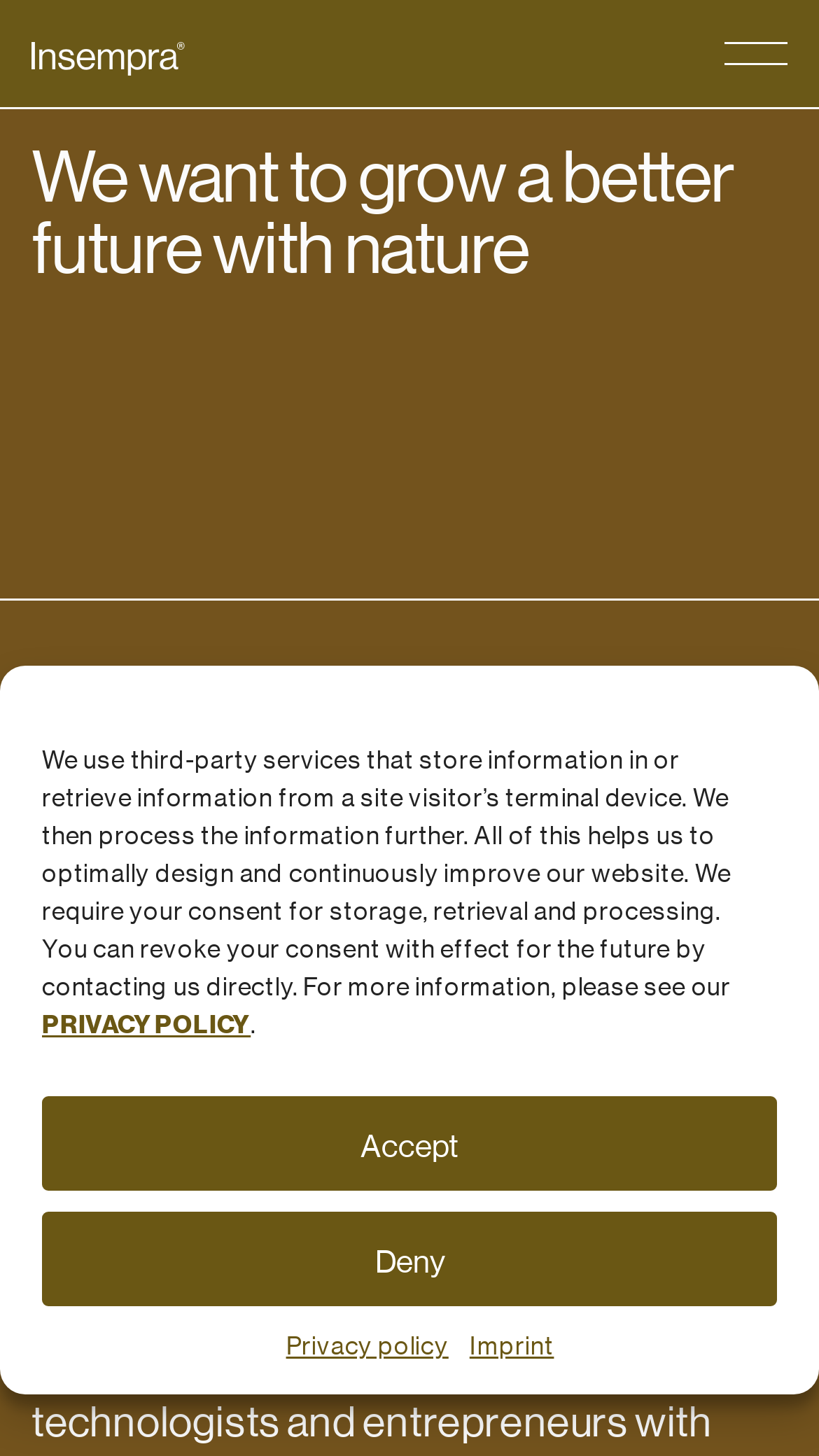Your task is to find and give the main heading text of the webpage.

We want to grow a better future with nature